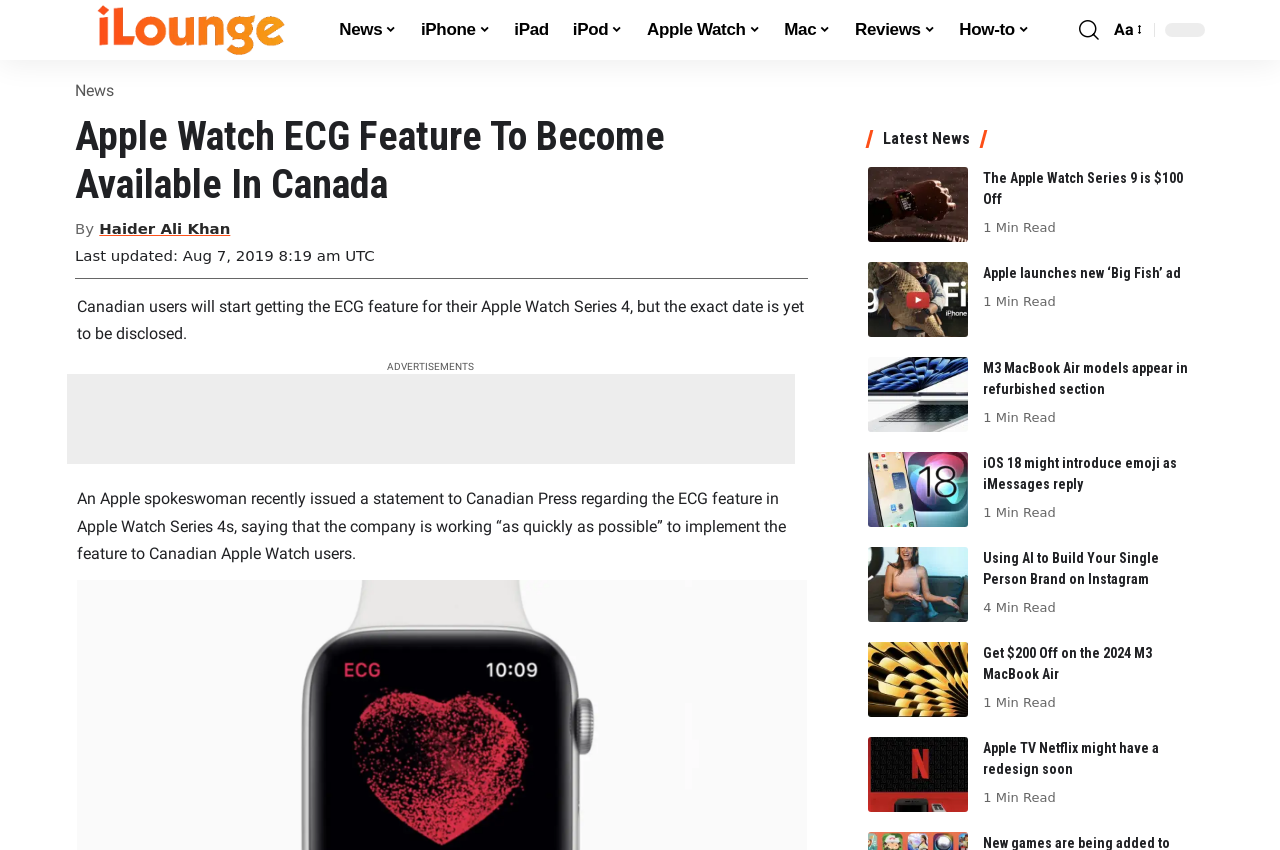Please find the bounding box coordinates of the clickable region needed to complete the following instruction: "Search for something". The bounding box coordinates must consist of four float numbers between 0 and 1, i.e., [left, top, right, bottom].

[0.843, 0.015, 0.859, 0.055]